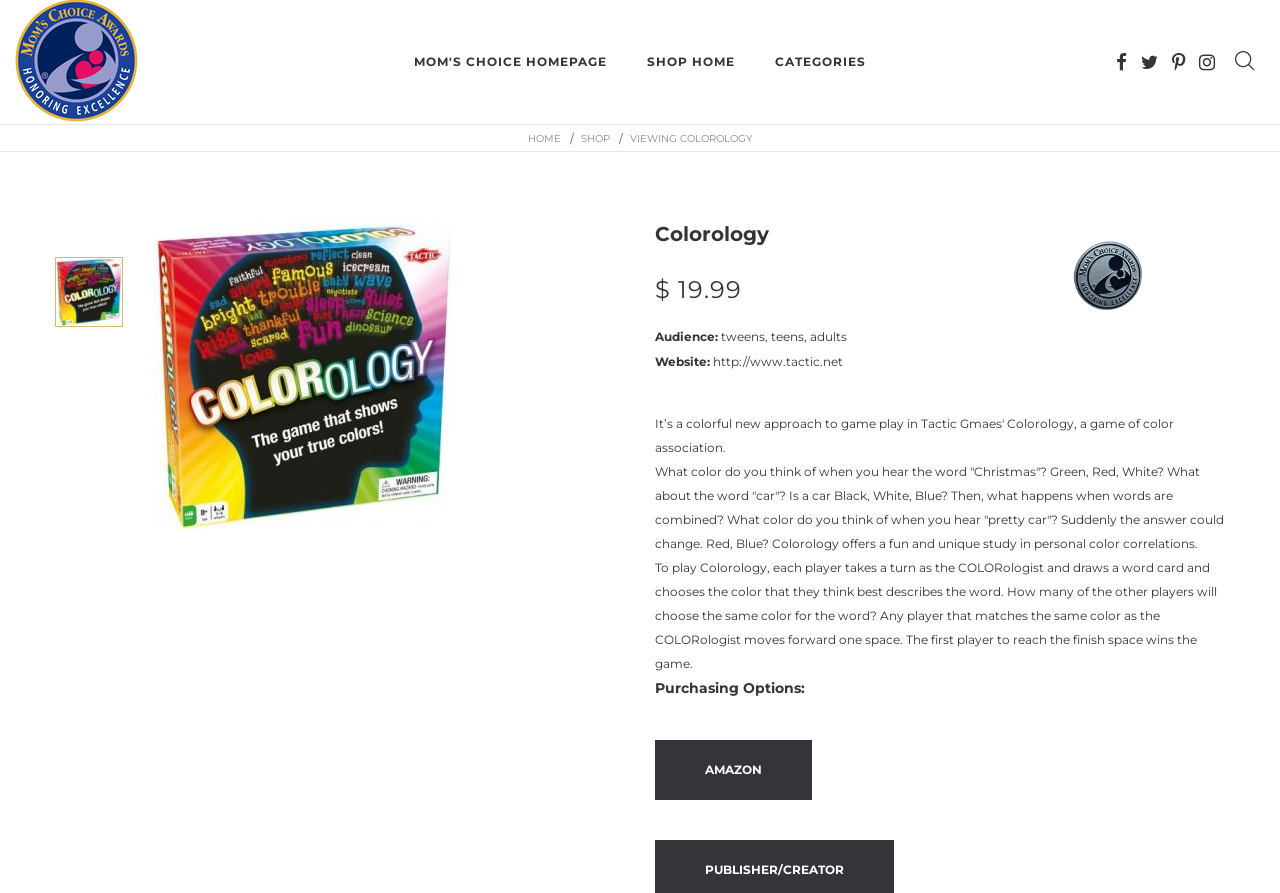Determine the bounding box coordinates for the UI element matching this description: "Shop Home".

[0.491, 0.047, 0.588, 0.092]